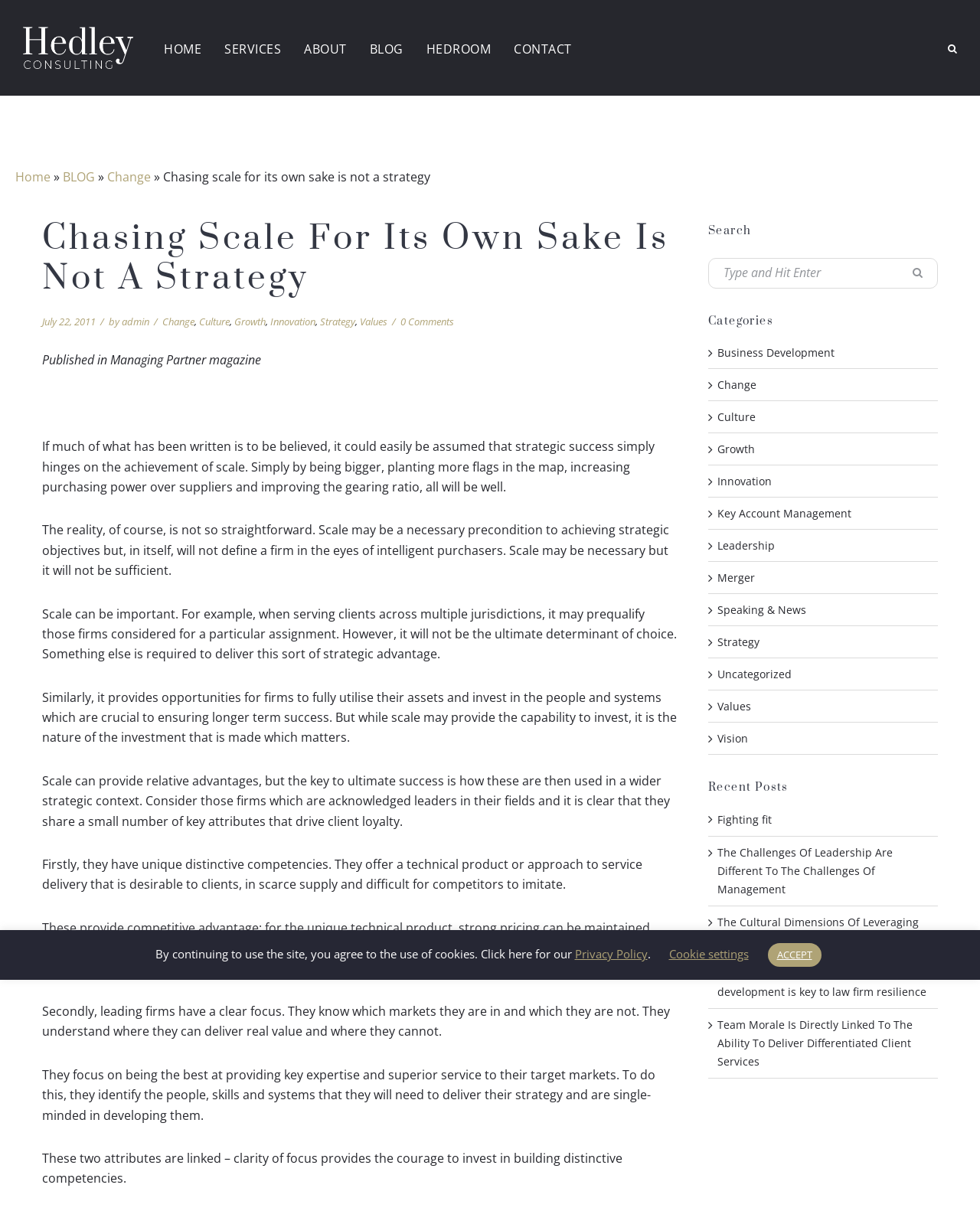Determine the bounding box coordinates of the clickable region to follow the instruction: "Click the HOME link".

[0.156, 0.031, 0.216, 0.048]